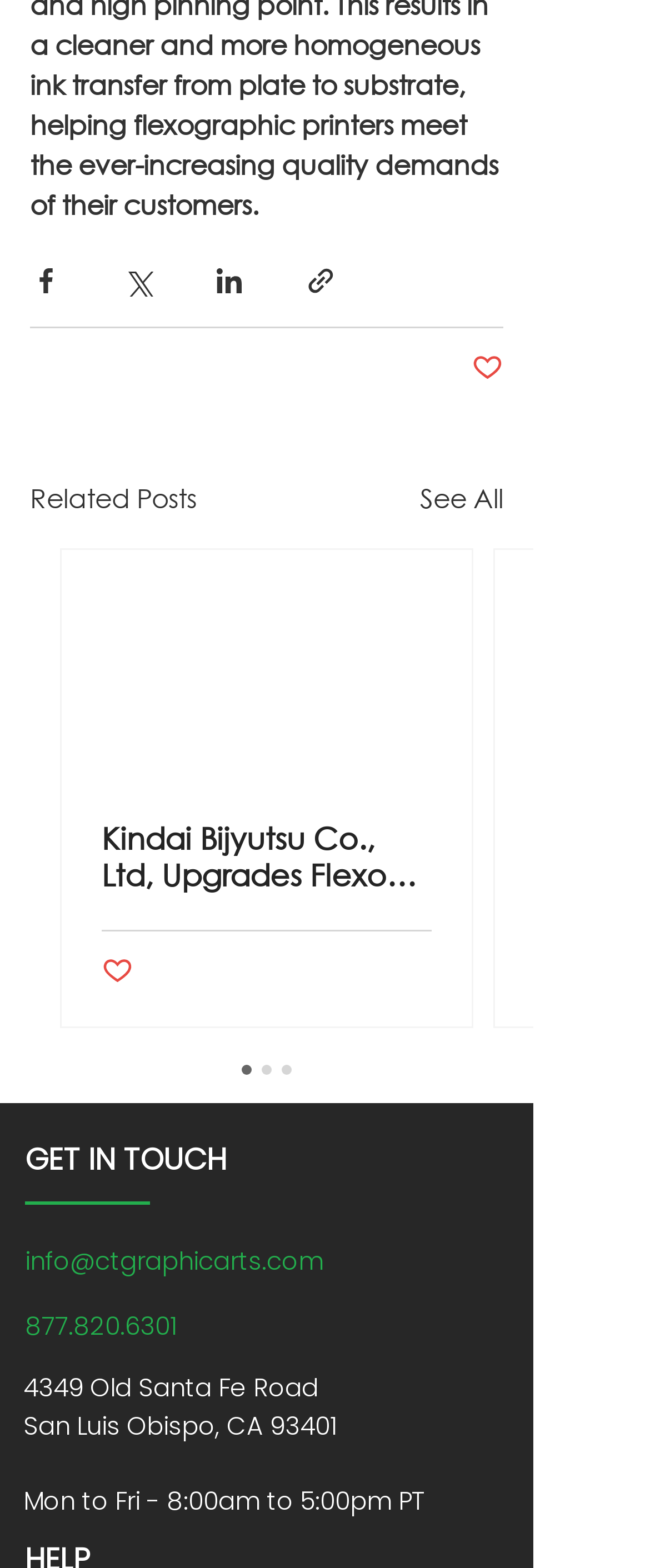Determine the bounding box coordinates of the region I should click to achieve the following instruction: "Read context". Ensure the bounding box coordinates are four float numbers between 0 and 1, i.e., [left, top, right, bottom].

None